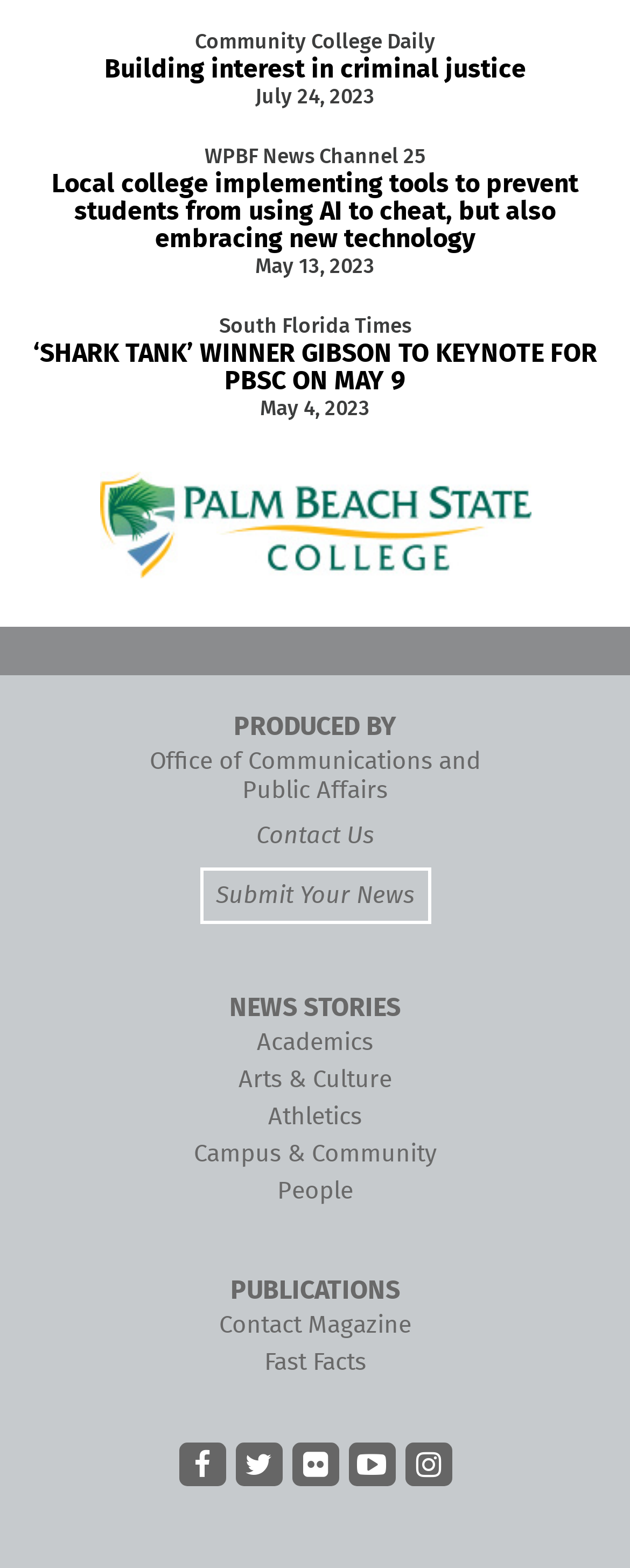Reply to the question with a single word or phrase:
What is the category of the news story 'Campus & Community'?

News